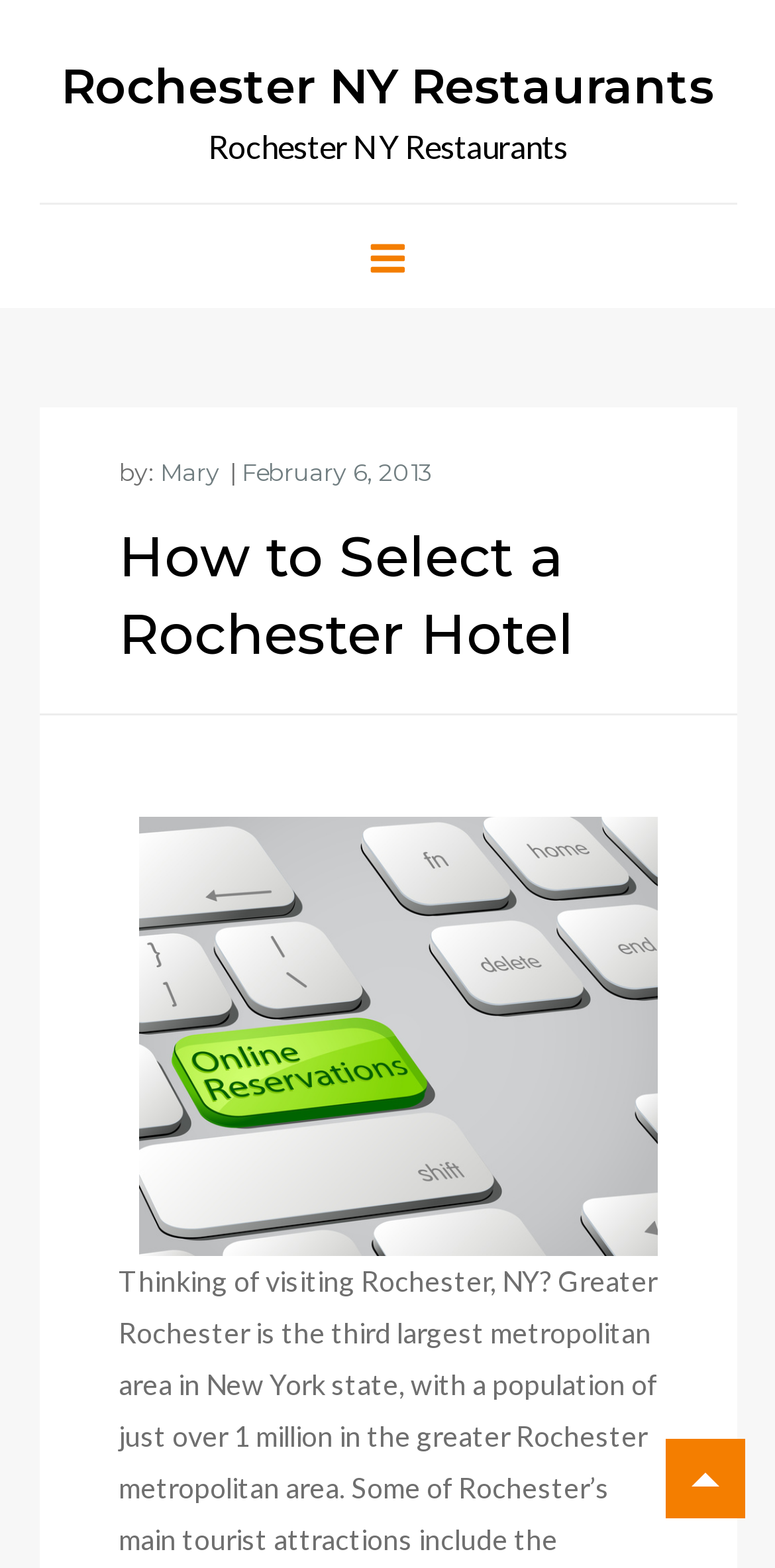Describe all significant elements and features of the webpage.

The webpage is about visiting Rochester, NY, and selecting a hotel. At the top, there is a link to "Rochester NY Restaurants" that spans almost the entire width of the page. Below it, there is a button that, when expanded, reveals a menu. To the left of the button, there is a static text "by:" followed by a link to the author's name, "Mary", and a link to the date "February 6, 2013", which also contains a time element. 

Further down, there is a header section that takes up most of the page's width, containing a heading that reads "How to Select a Rochester Hotel". Below the header, there is a large image that occupies a significant portion of the page, labeled "Rochester ny hotels". 

At the very bottom right of the page, there is a small link with no text.